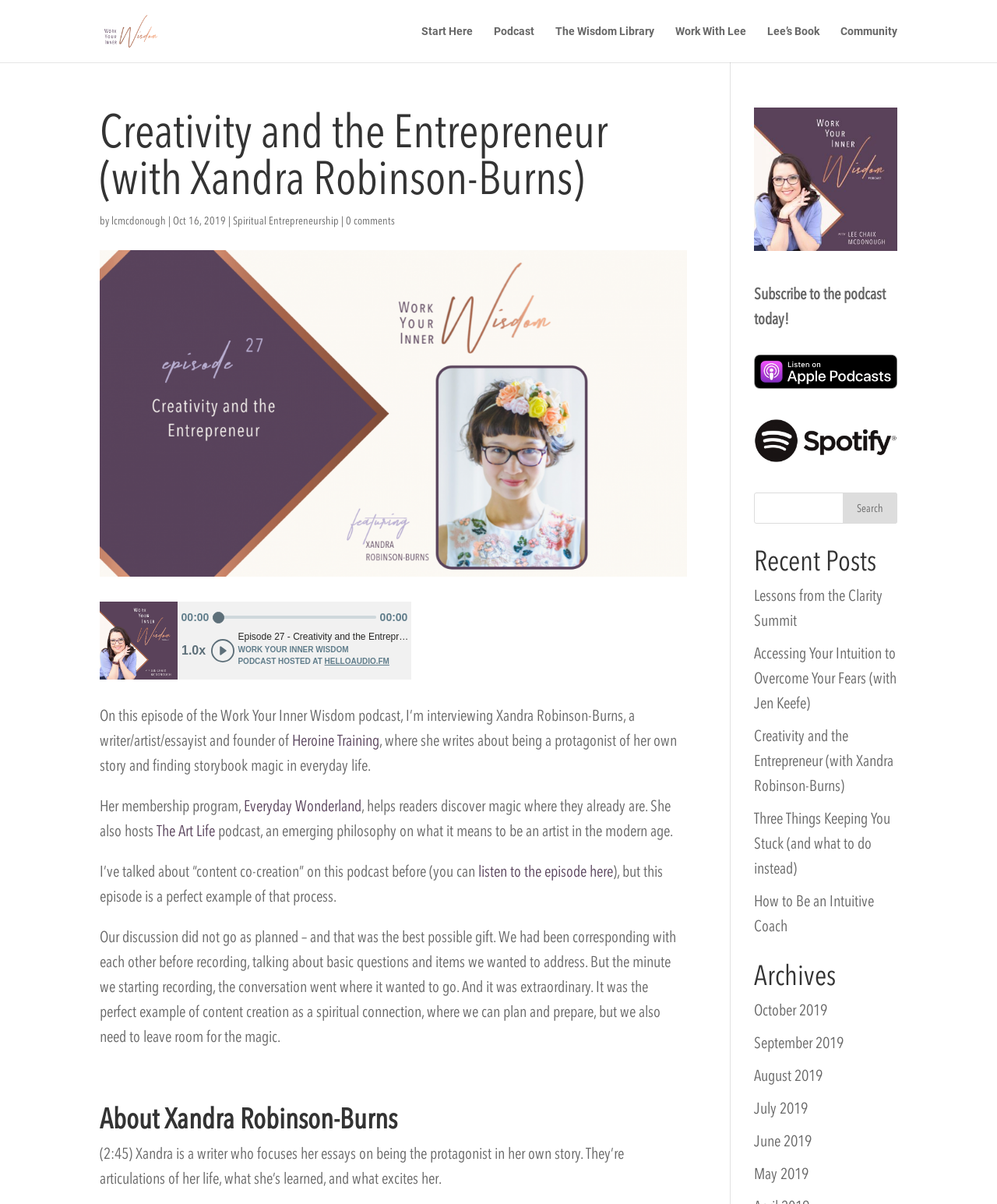Give a one-word or one-phrase response to the question: 
Who is the guest in this podcast episode?

Xandra Robinson-Burns